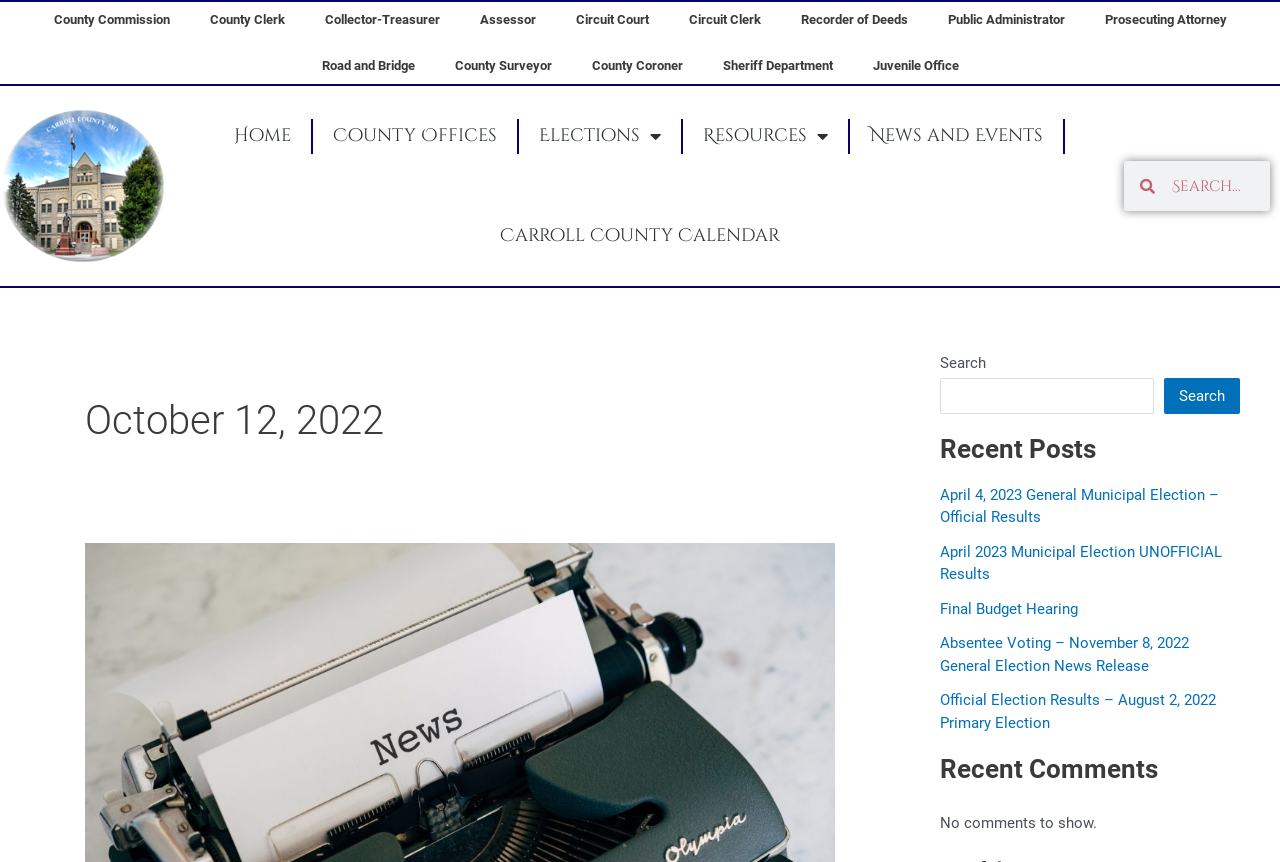What is the title of the first recent post?
Answer the question using a single word or phrase, according to the image.

April 4, 2023 General Municipal Election – Official Results